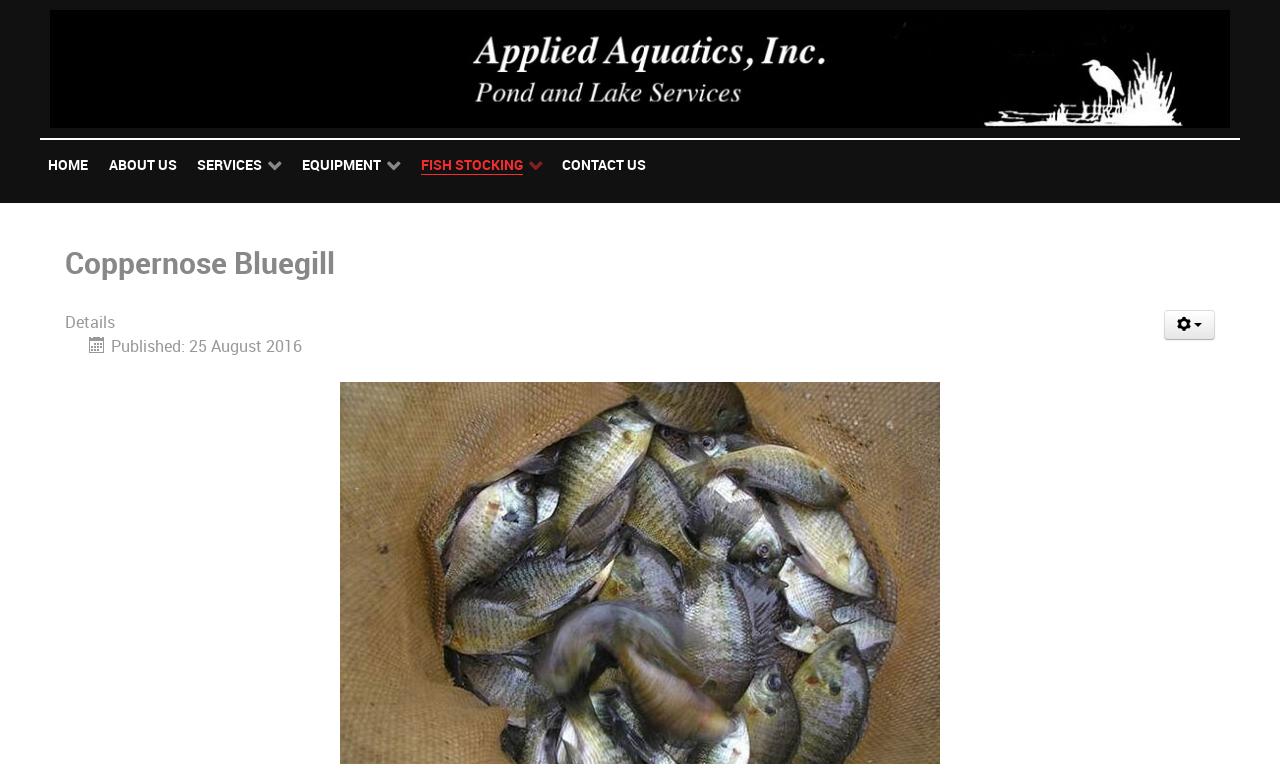What is the topic of the description list?
Based on the screenshot, provide your answer in one word or phrase.

Details